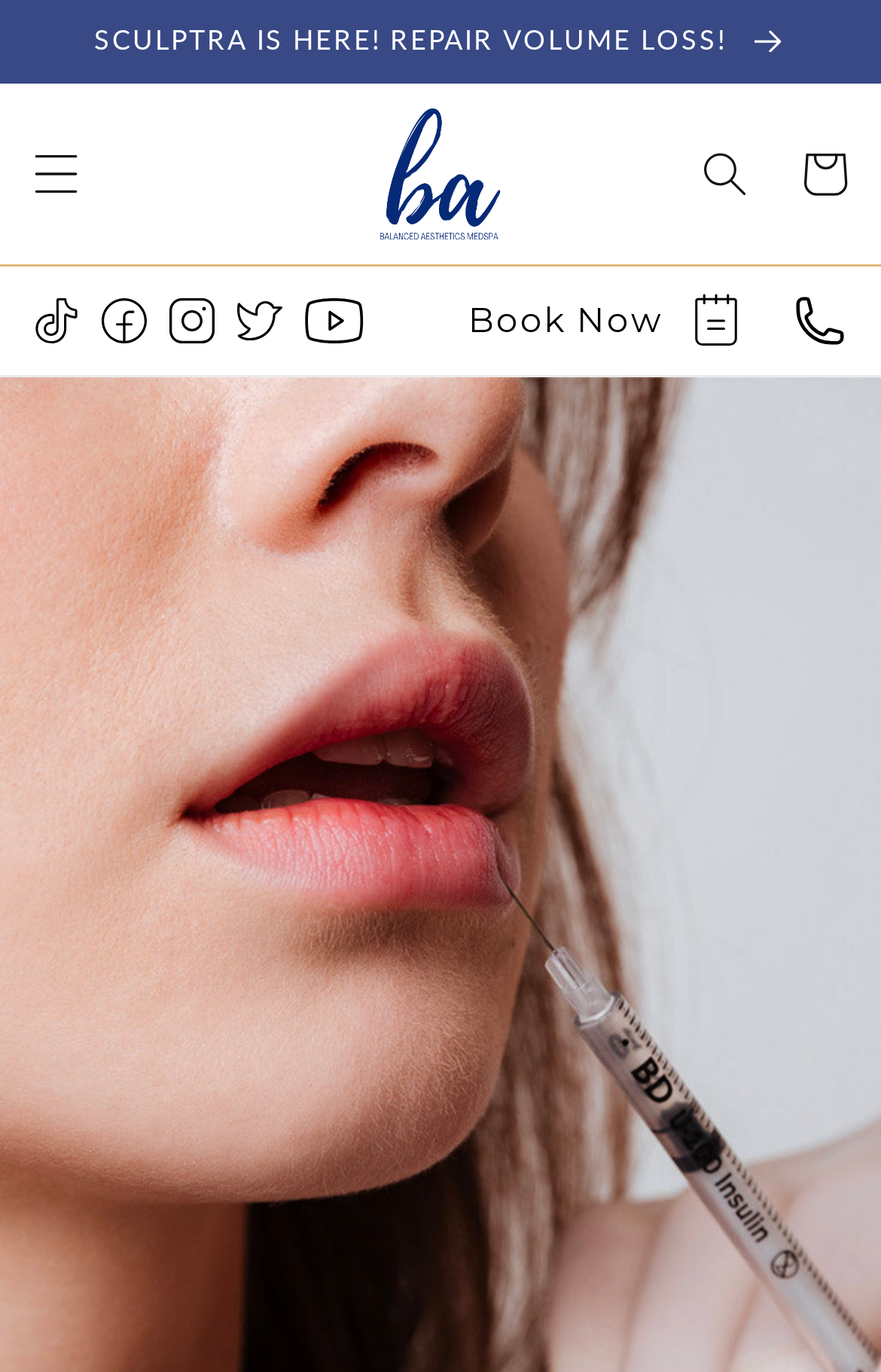How many social media links are there?
Answer the question with detailed information derived from the image.

I counted the number of link elements with image elements inside them, which are likely to be social media links. There are 5 such links.